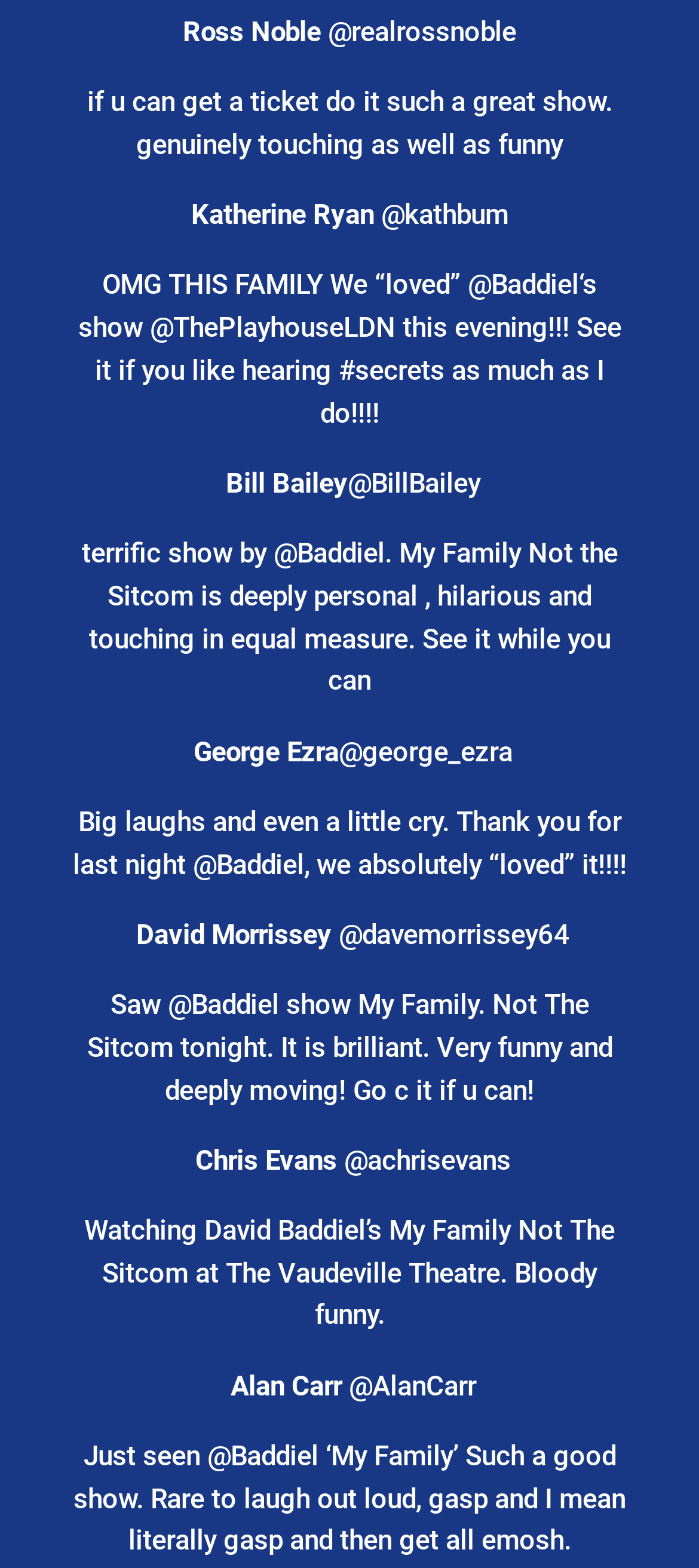Who is the author of the show?
Please give a detailed and elaborate explanation in response to the question.

The author of the show is David Baddiel, as mentioned in the text '@Baddiel' which is linked to his name, and also in the text 'Saw @Baddiel show My Family. Not The Sitcom tonight.'